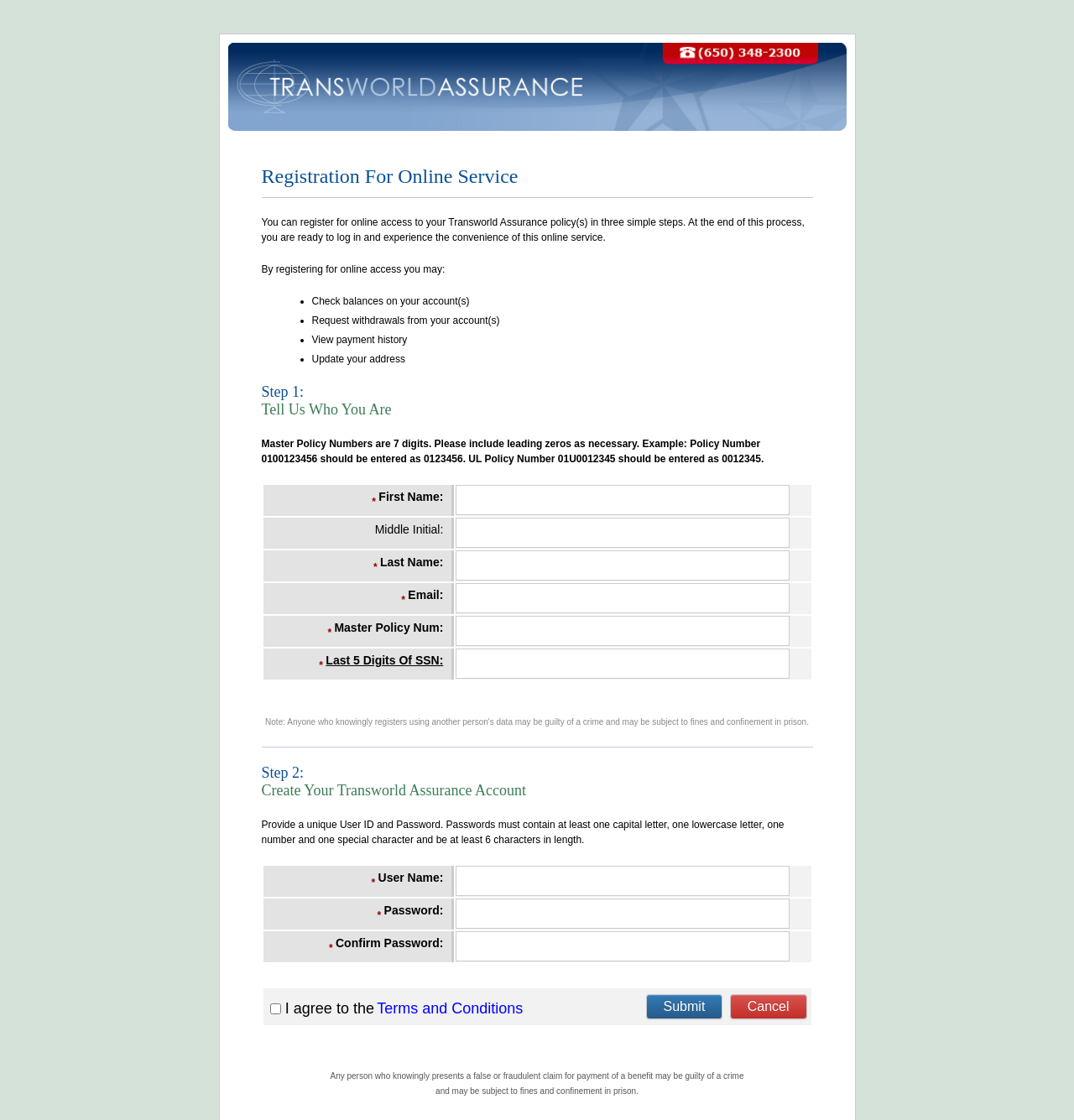Respond to the question below with a single word or phrase:
What is the minimum length of the password?

Six characters